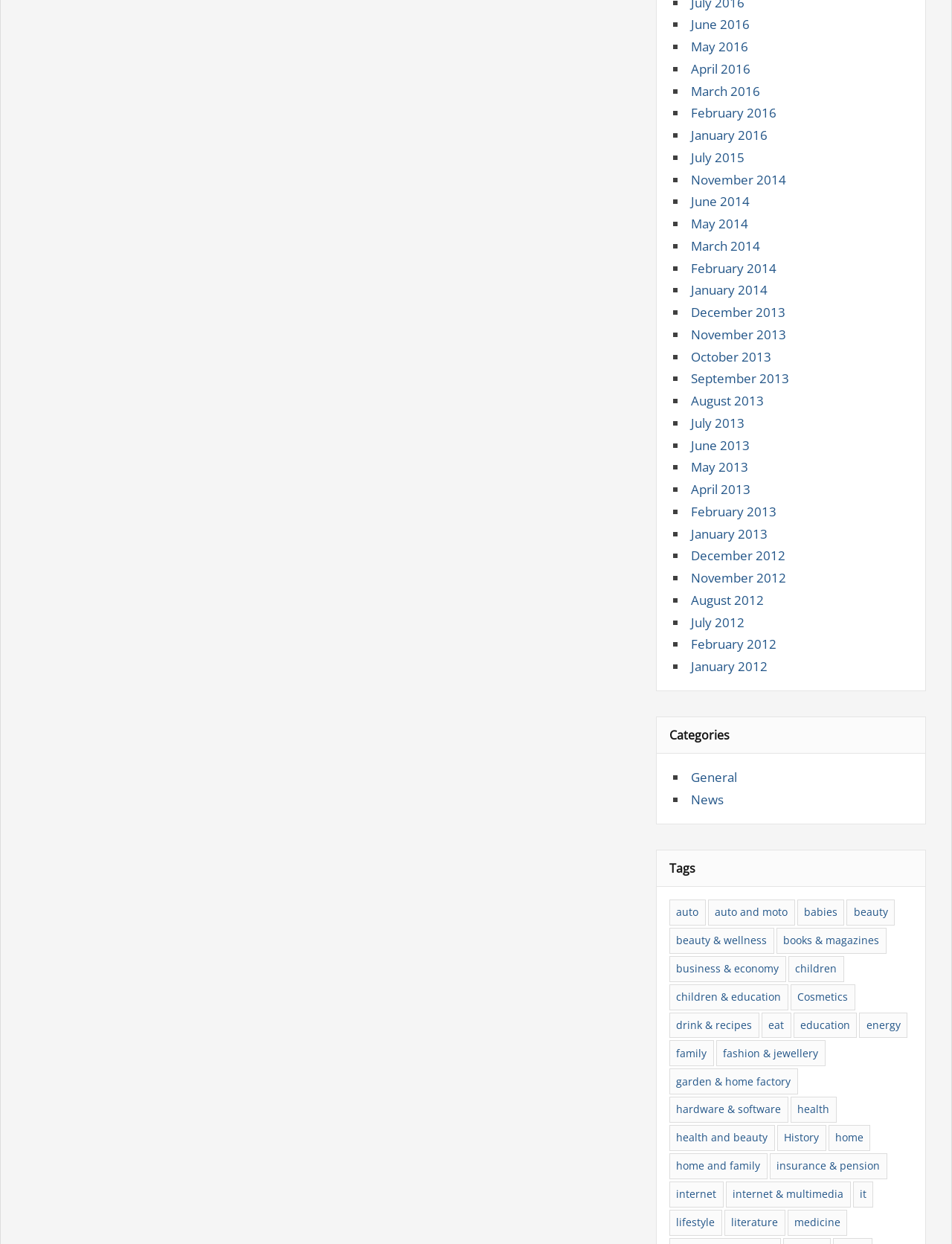What is the first category listed?
Please craft a detailed and exhaustive response to the question.

I looked at the section with the heading 'Categories' and found the first link, which is 'General'.